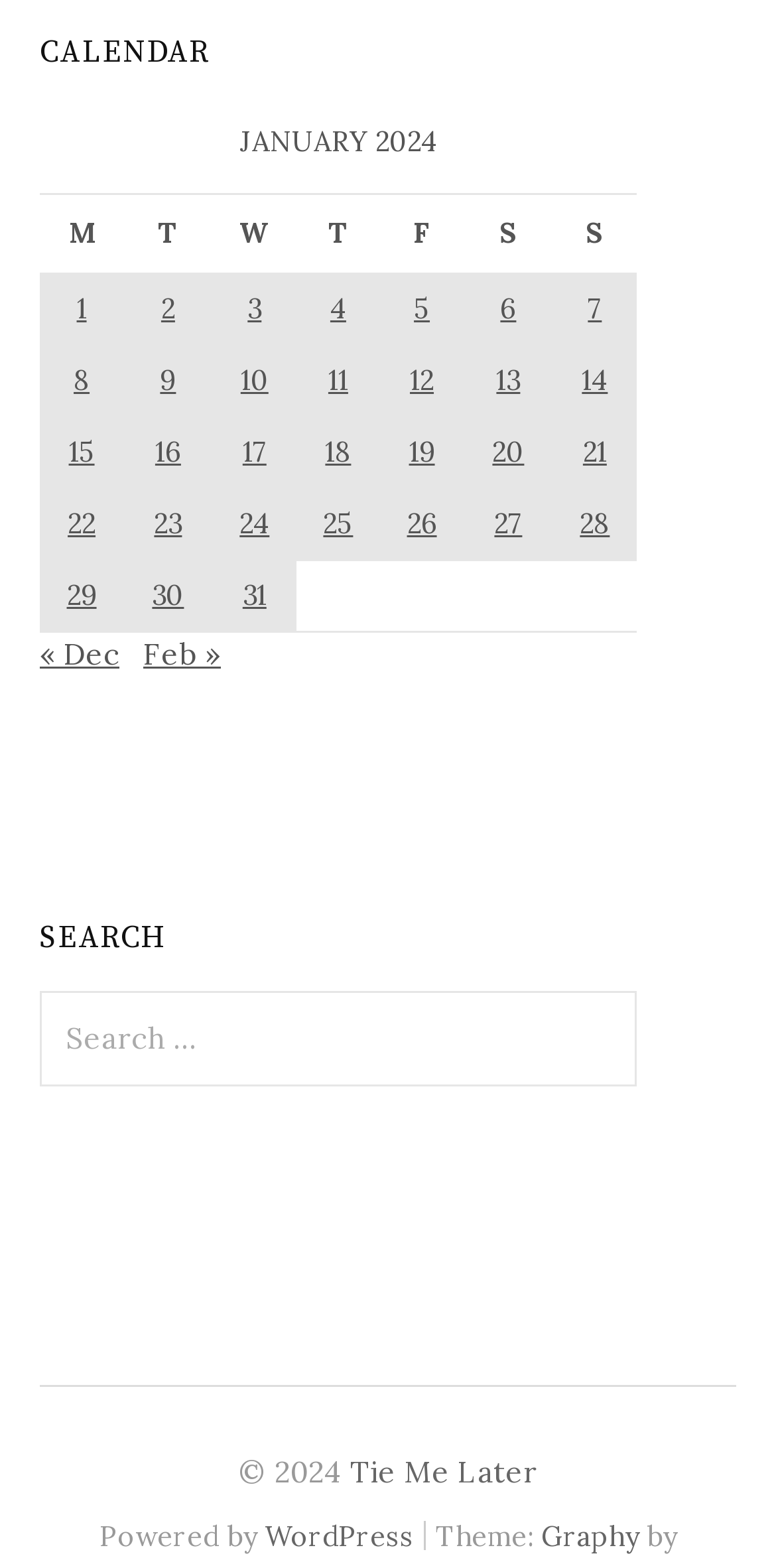What is the first day of the week in the calendar?
Using the image as a reference, give an elaborate response to the question.

The column headers of the calendar table are 'M', 'T', 'W', 'T', 'F', 'S', 'S', which represent Monday to Sunday, indicating that Monday is the first day of the week.